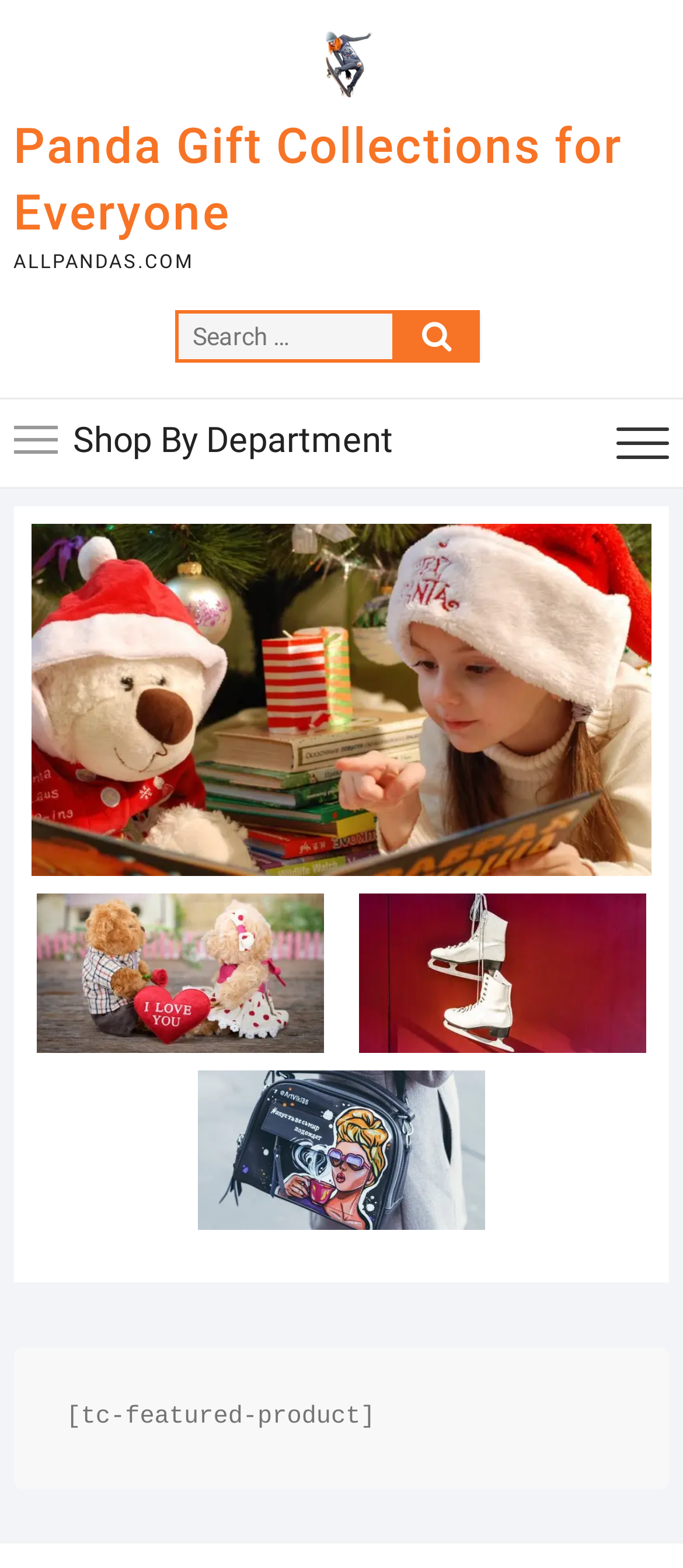Please give a short response to the question using one word or a phrase:
How many images are there on the main page?

3